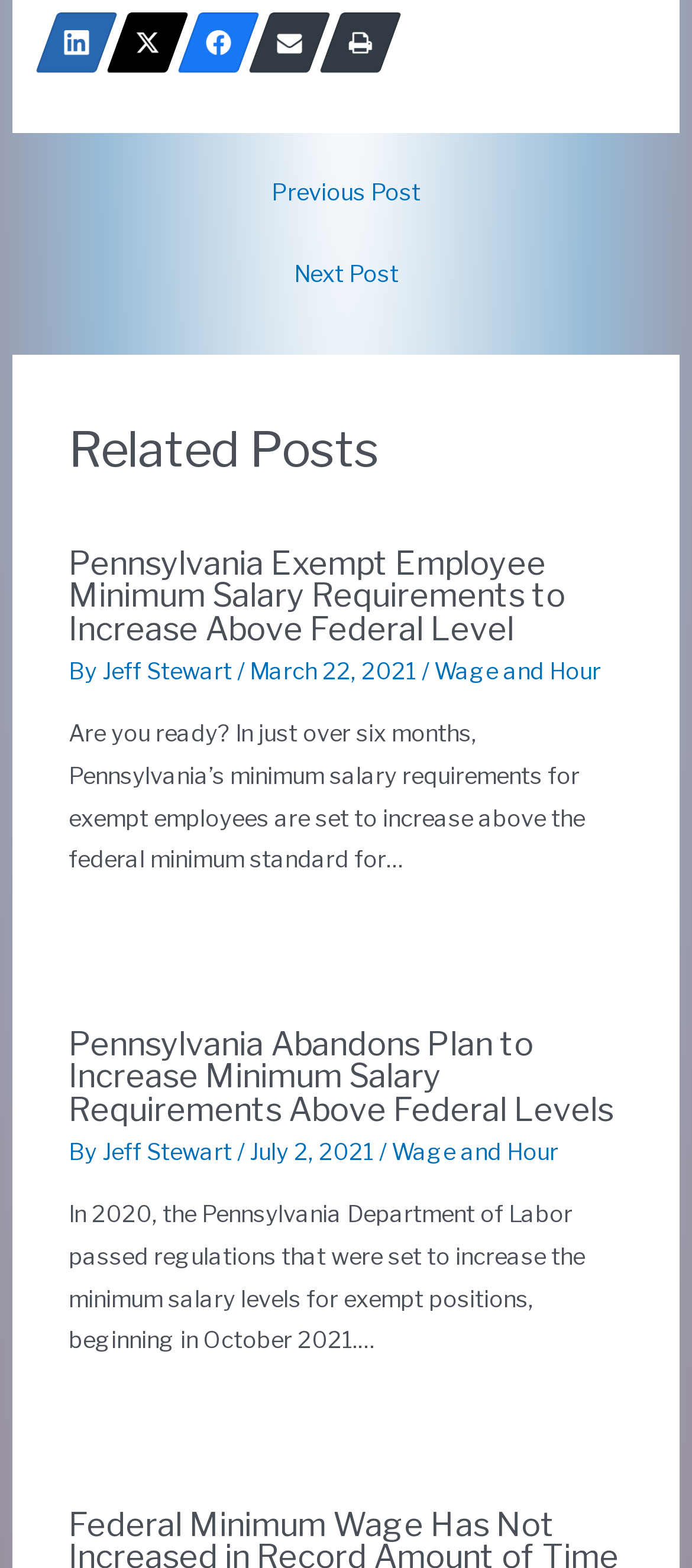Please respond in a single word or phrase: 
What social media platforms are linked at the top?

LinkedIn, Twitter, Facebook